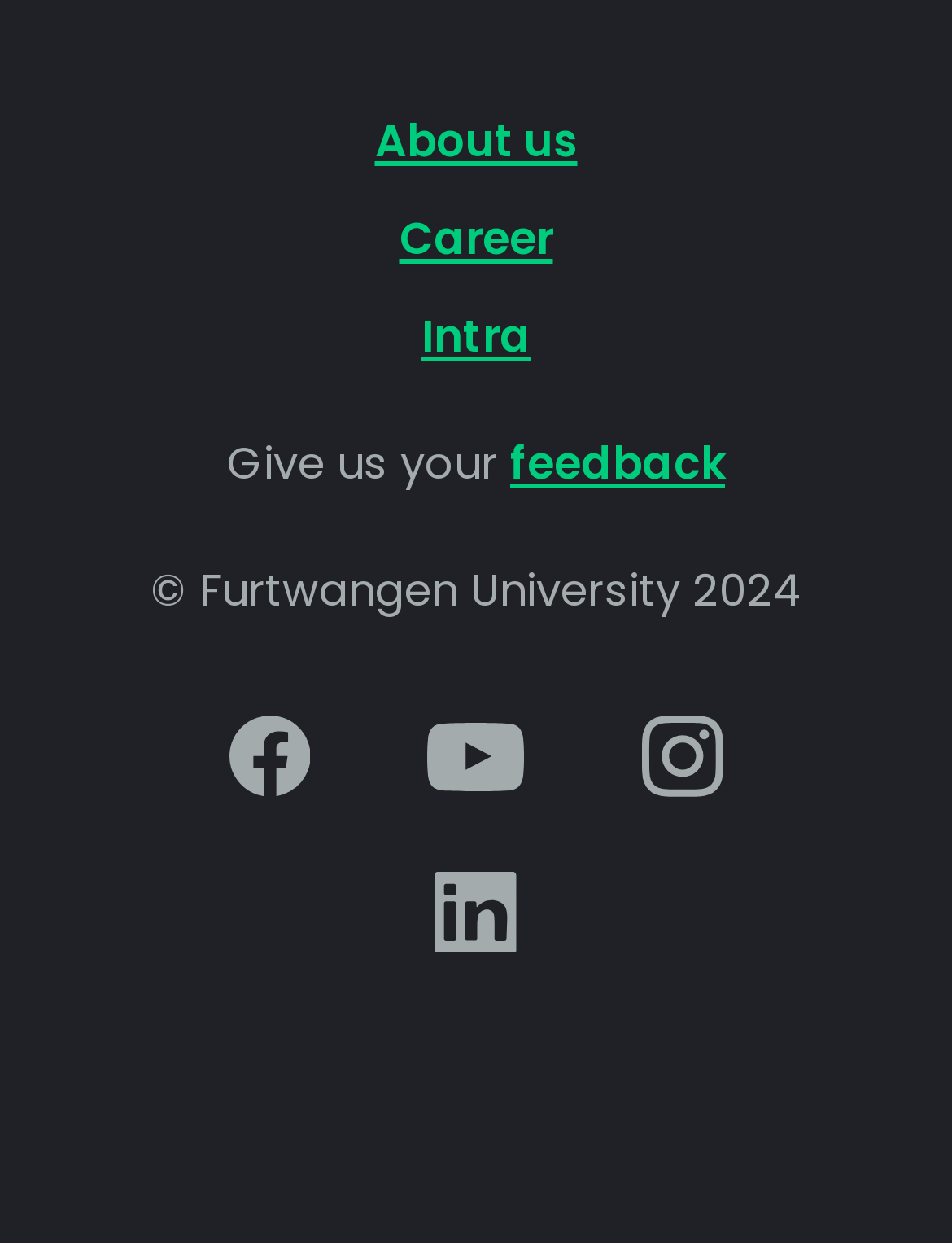Based on the image, give a detailed response to the question: What social media platforms are linked in the footer?

The social media platforms are linked in the footer section of the webpage, specifically in the elements with the text 'Facebook', 'YouTube', 'Instagram', and 'LinkedIn' which are all child elements of the root element.